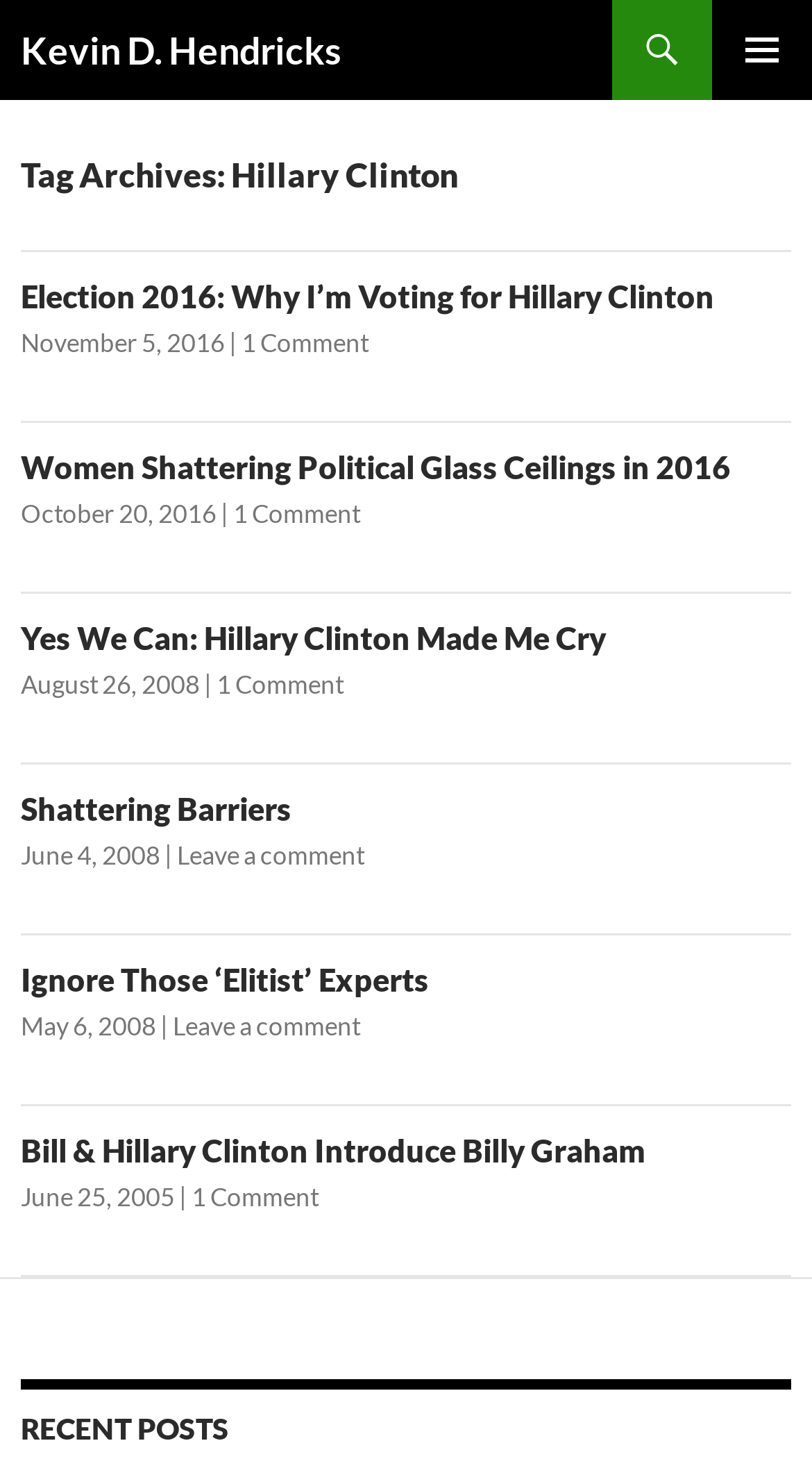How many articles are on this webpage?
Examine the image and give a concise answer in one word or a short phrase.

5